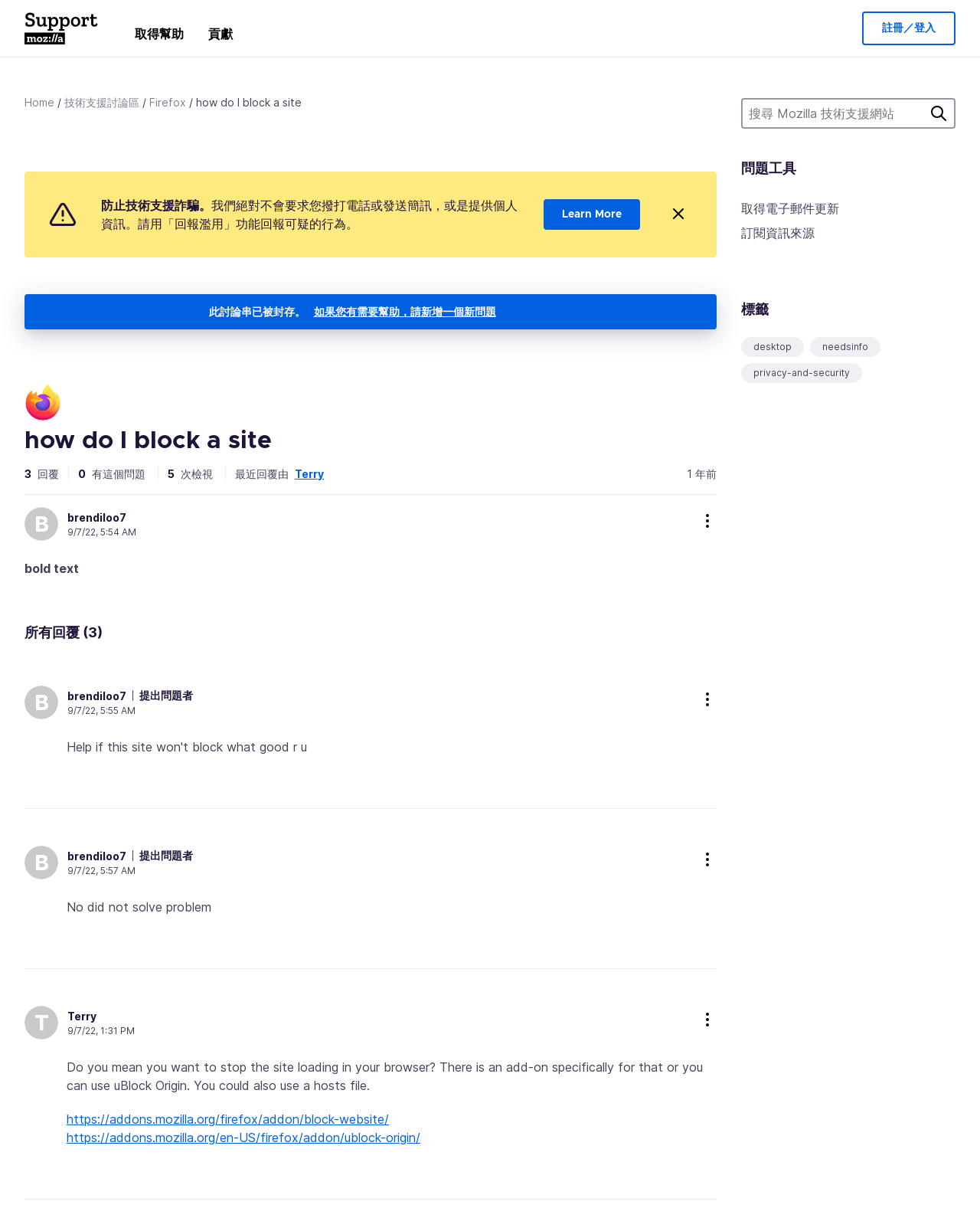How many replies are there in this discussion?
Using the screenshot, give a one-word or short phrase answer.

3